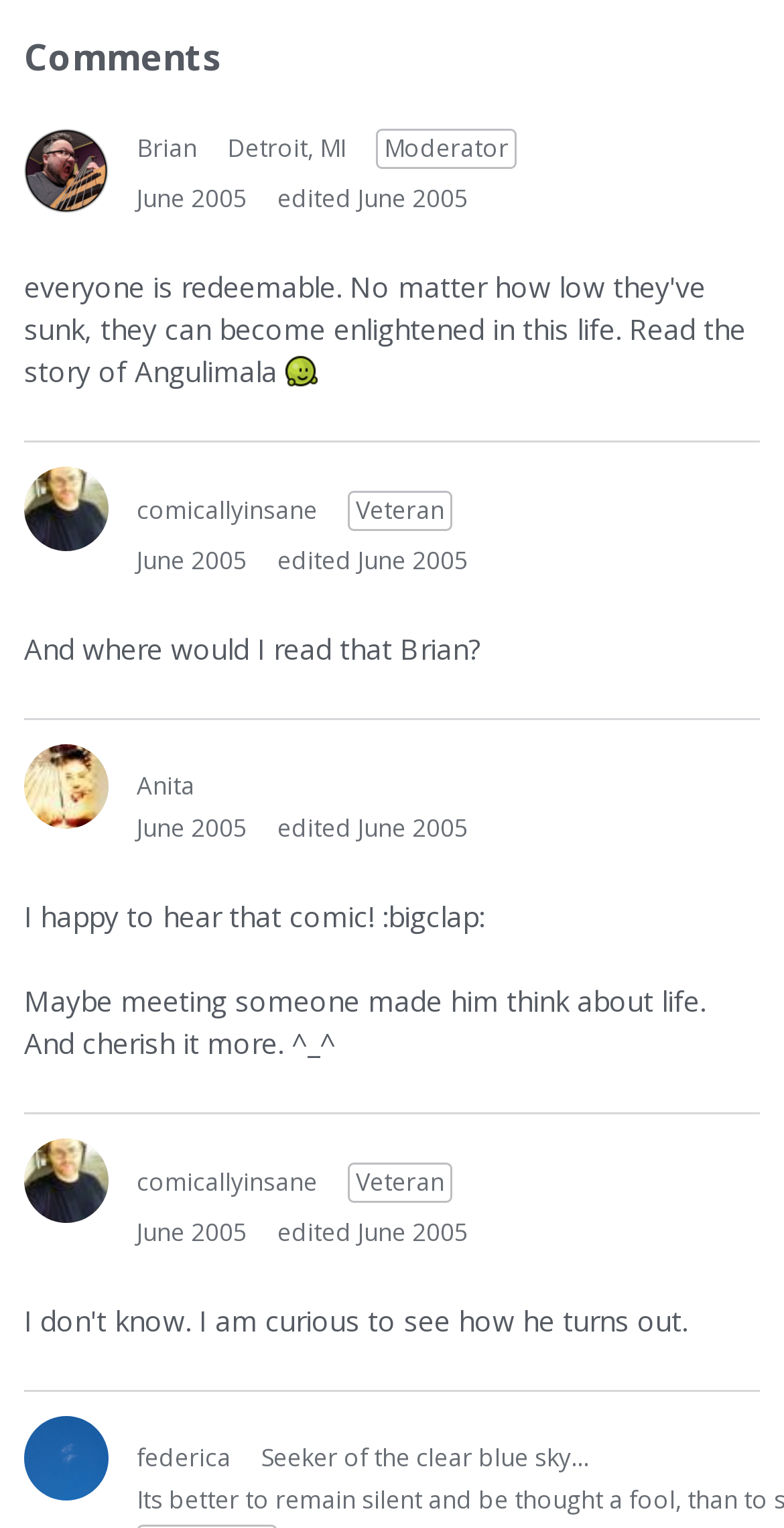Please find the bounding box coordinates of the element that needs to be clicked to perform the following instruction: "Read the comment posted on June 9, 2005". The bounding box coordinates should be four float numbers between 0 and 1, represented as [left, top, right, bottom].

[0.174, 0.53, 0.315, 0.553]